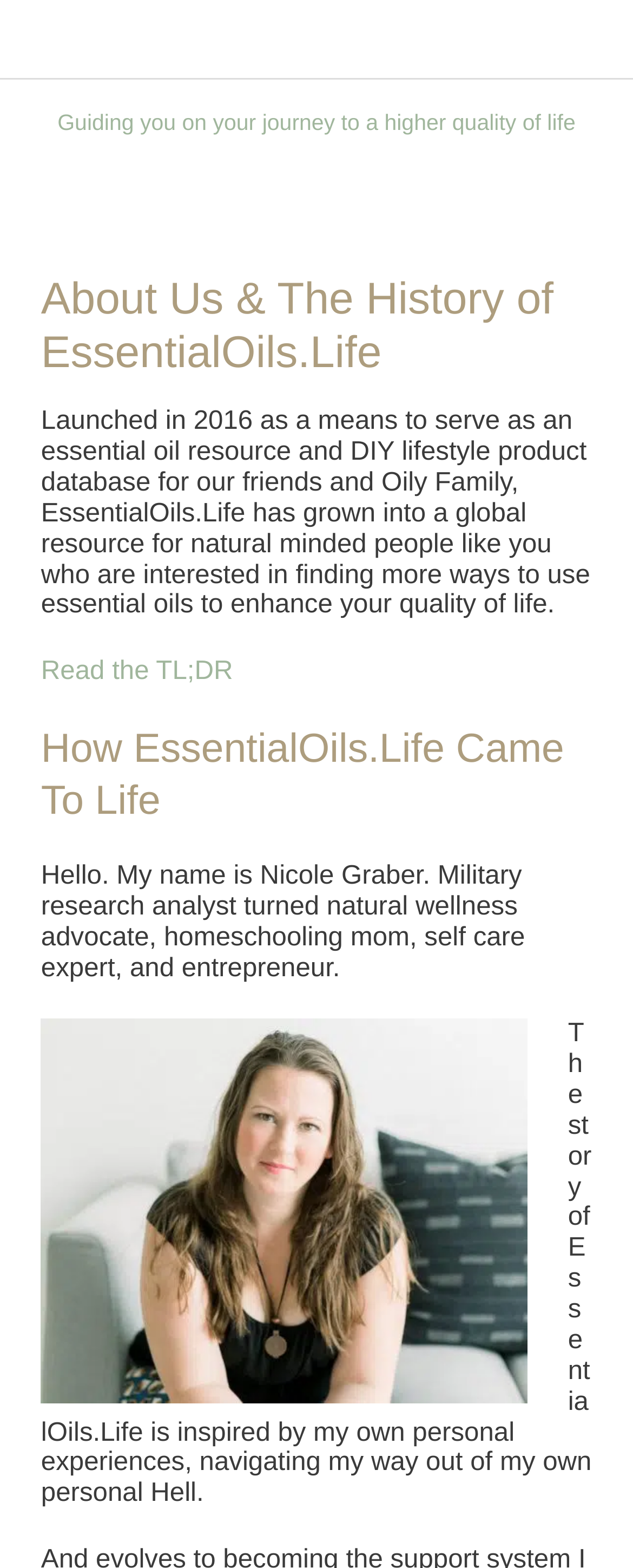Analyze the image and give a detailed response to the question:
What is the tone of the webpage content?

The webpage content, especially the sentence 'The story of EssentialOils.Life is inspired by my own personal experiences, navigating my way out of my own personal Hell.', has a personal tone, indicating that the author is sharing their personal story and experiences.